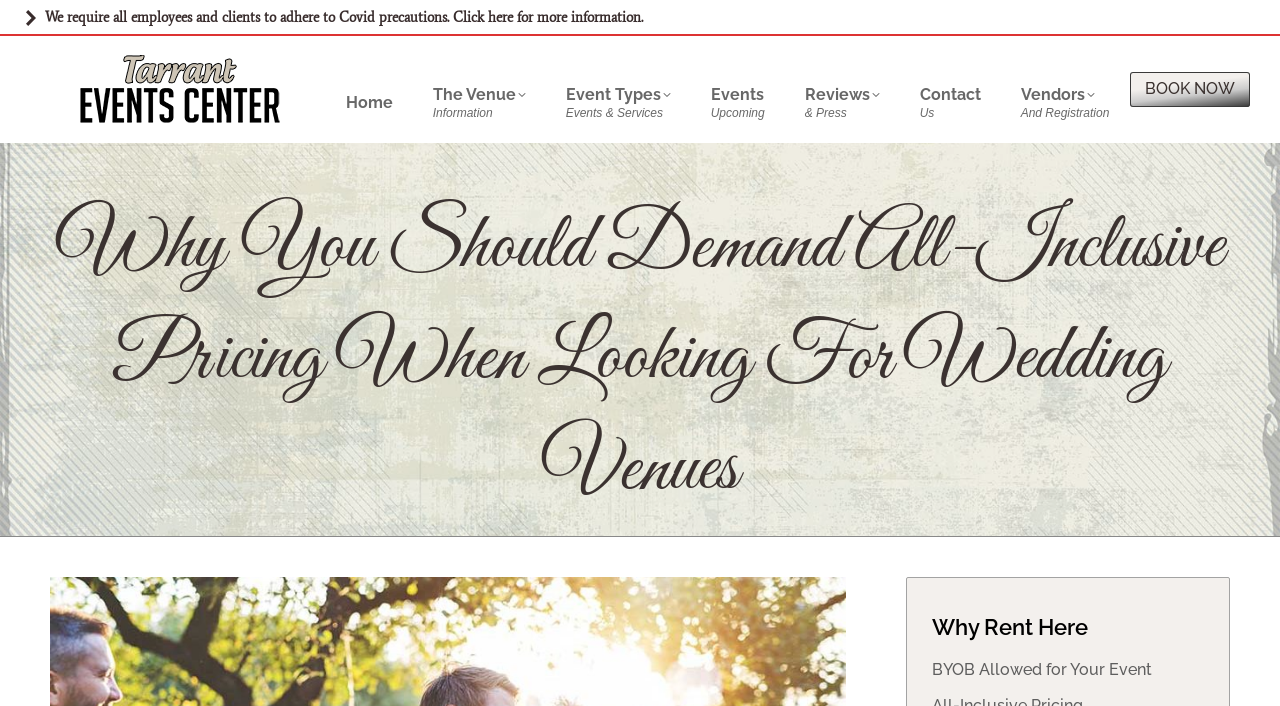Identify the bounding box coordinates of the region I need to click to complete this instruction: "Learn about why rent here".

[0.728, 0.861, 0.941, 0.916]